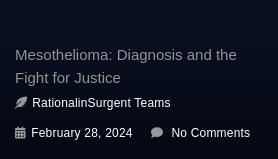Analyze the image and provide a detailed caption.

This image features a bold title, "Mesothelioma: Diagnosis and the Fight for Justice," indicating an article likely focused on important medical and legal issues surrounding mesothelioma, a type of cancer caused by asbestos exposure. Below the title are the authorship details, attributing the piece to the RationalinSurgent Teams, suggesting a collaborative effort in providing insightful content. The date, February 28, 2024, highlights the publication's currency, while the comment section indicates there are currently no comments on the post, inviting potential readers to engage with the topic. The overall design and text suggest a focus on raising awareness and educating readers about the challenges faced by individuals affected by mesothelioma.